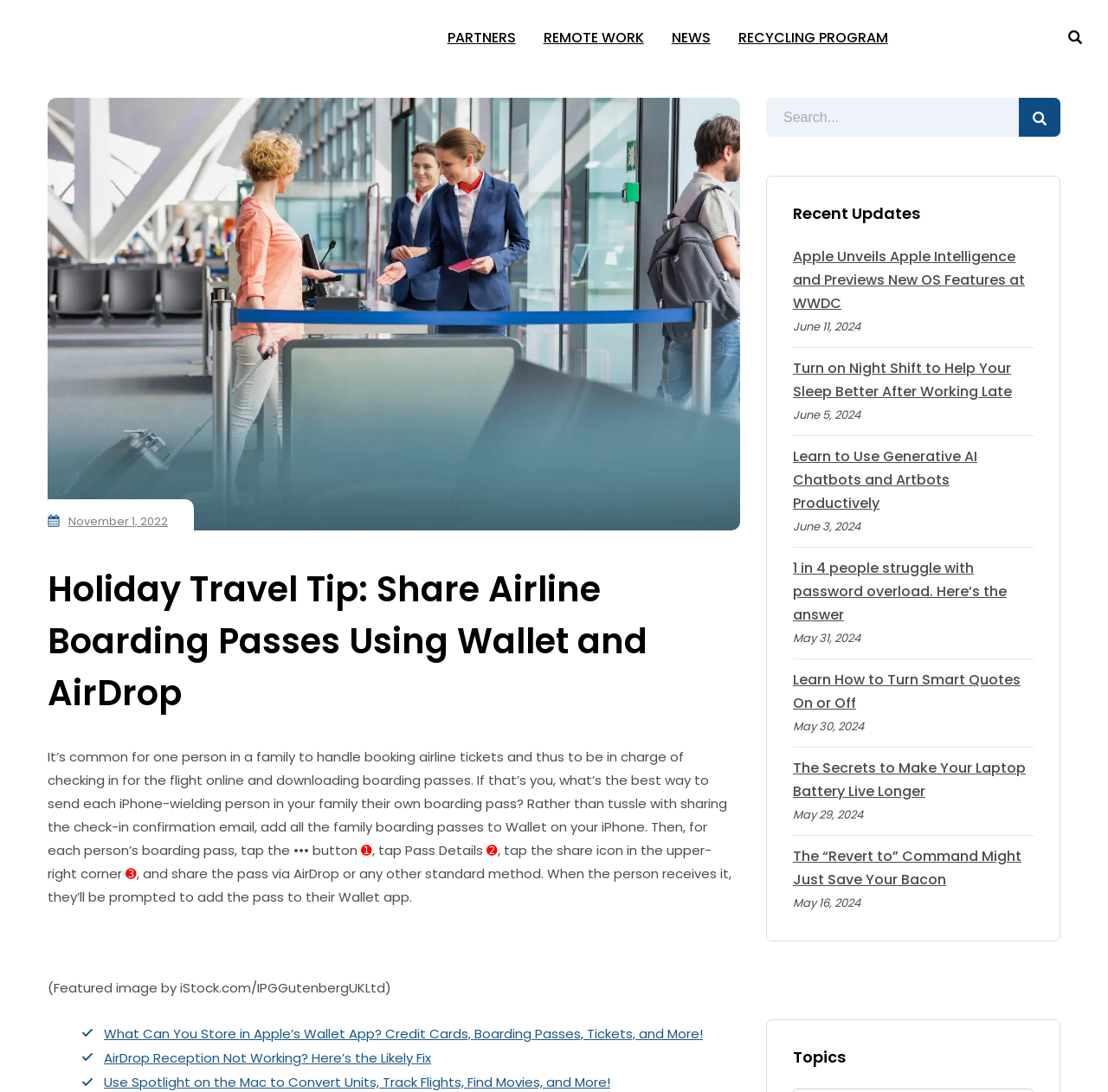Determine the bounding box coordinates for the UI element described. Format the coordinates as (top-left x, top-left y, bottom-right x, bottom-right y) and ensure all values are between 0 and 1. Element description: REMOTE WORK

[0.478, 0.0, 0.593, 0.066]